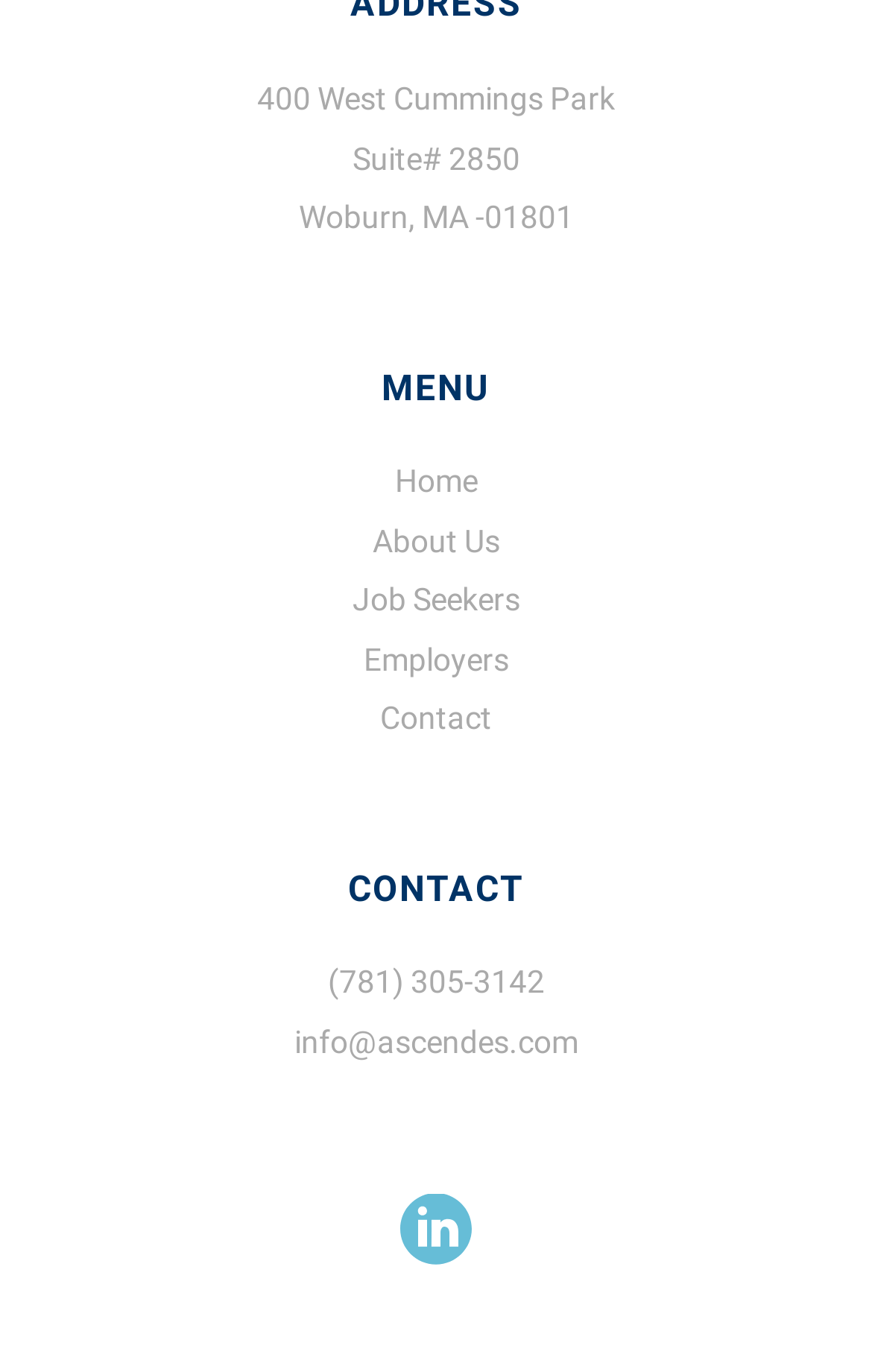What is the address of the company?
Please provide a detailed and thorough answer to the question.

I found the address by looking at the static text elements at the top of the webpage, which provide the company's address in three lines: '400 West Cummings Park', 'Suite# 2850', and 'Woburn, MA -01801'.